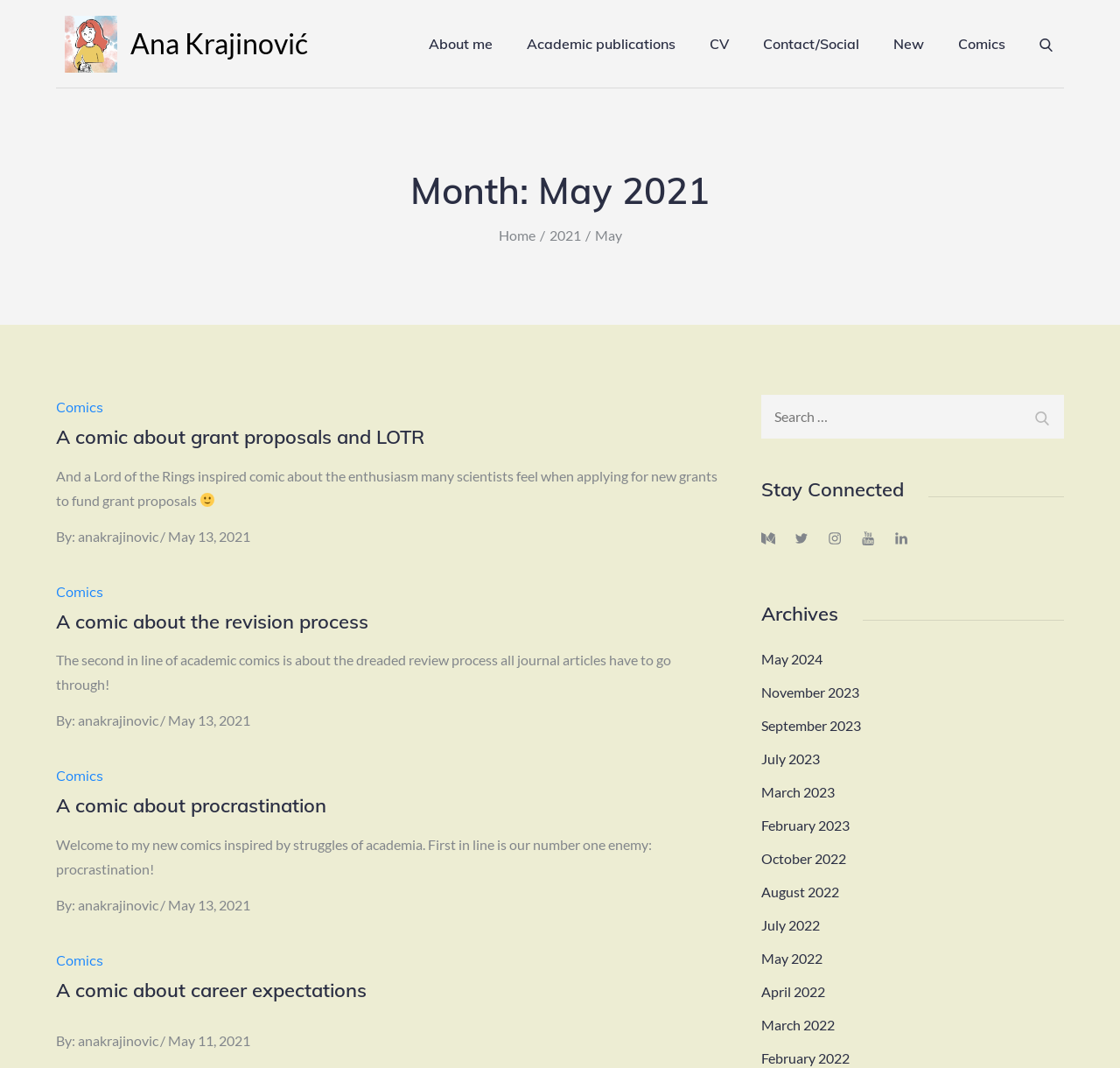Provide the bounding box coordinates of the HTML element this sentence describes: "A comic about procrastination". The bounding box coordinates consist of four float numbers between 0 and 1, i.e., [left, top, right, bottom].

[0.05, 0.743, 0.291, 0.766]